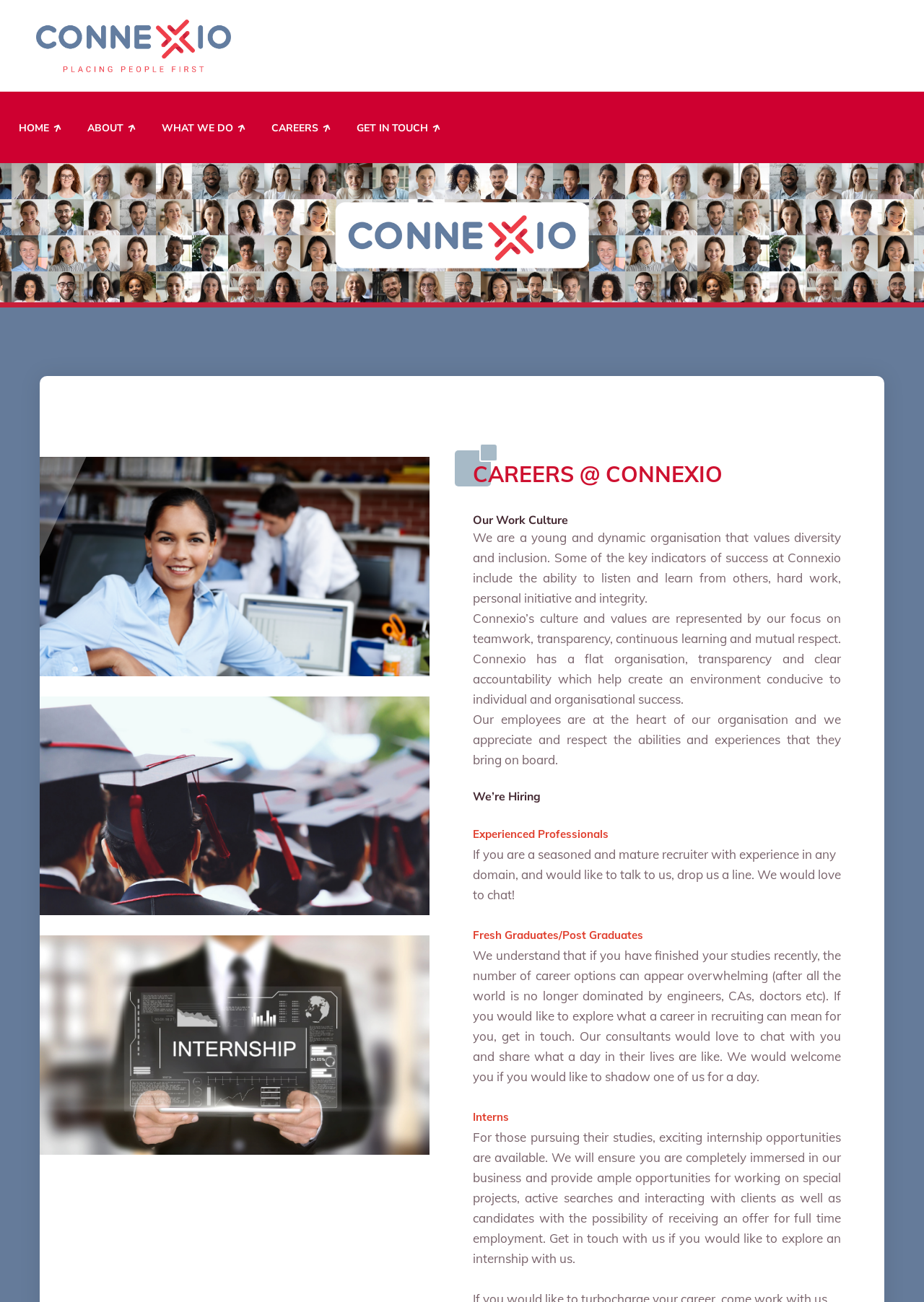Generate a thorough description of the webpage.

The webpage is about Connexio, a young and dynamic organization that values diversity and inclusion. At the top of the page, there is a figure element that spans the entire width of the page. Below it, there is a navigation menu with five links: HOME, ABOUT, WHAT WE DO, CAREERS, and GET IN TOUCH, which are evenly spaced and aligned horizontally.

On the left side of the page, there is a large figure element that takes up most of the vertical space. To the right of this figure, there is a section dedicated to careers at Connexio. The section is headed by the title "CAREERS @ CONNEXIO" and is followed by a description of the organization's work culture, which values teamwork, transparency, continuous learning, and mutual respect.

Below the work culture description, there are three sections: "Our Work Culture", "We’re Hiring", and job opportunities for Experienced Professionals, Fresh Graduates/Post Graduates, and Interns. Each section has a heading and a brief description of the opportunities available. The job descriptions are detailed and provide information about what to expect from a career in recruiting at Connexio.

Overall, the webpage is focused on providing information about careers and job opportunities at Connexio, with a strong emphasis on the organization's values and work culture.